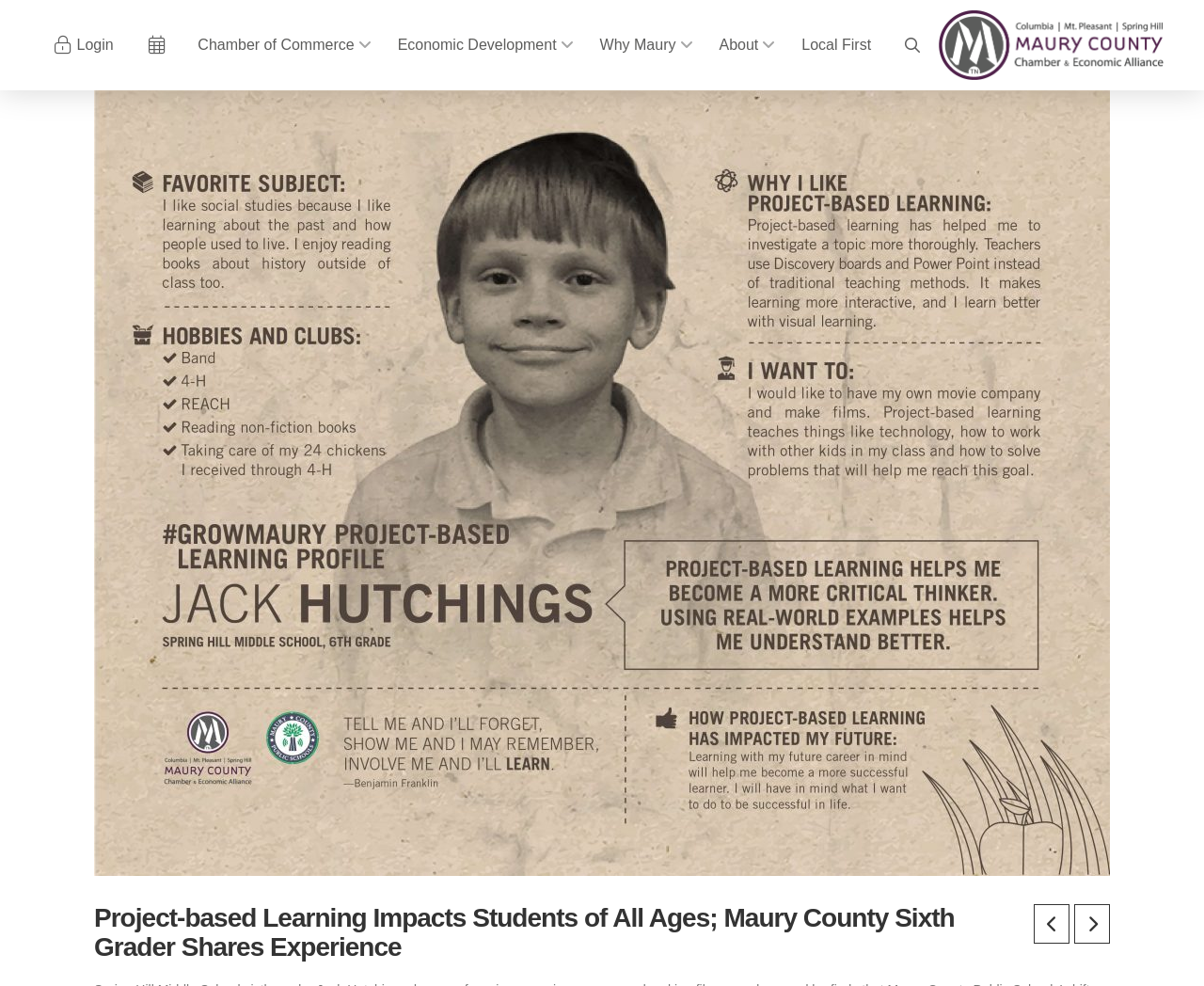What is the topic of the main article on this webpage?
Can you offer a detailed and complete answer to this question?

I found a heading element with the text 'Project-based Learning Impacts Students of All Ages; Maury County Sixth Grader Shares Experience'. This is likely the main article on the webpage, and its topic is project-based learning.